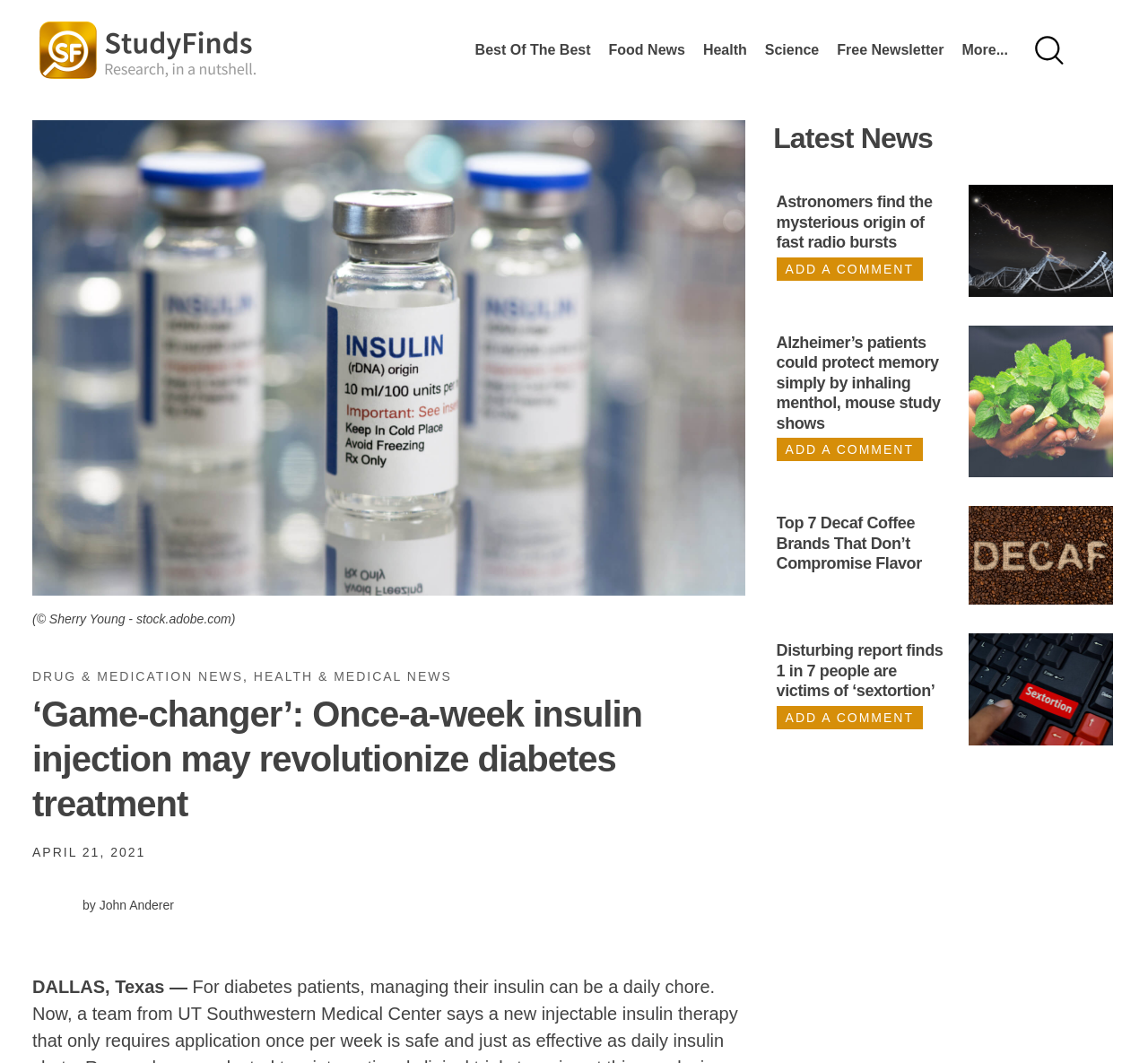Please determine the bounding box coordinates for the UI element described here. Use the format (top-left x, top-left y, bottom-right x, bottom-right y) with values bounded between 0 and 1: Health & Medical News

[0.221, 0.63, 0.394, 0.643]